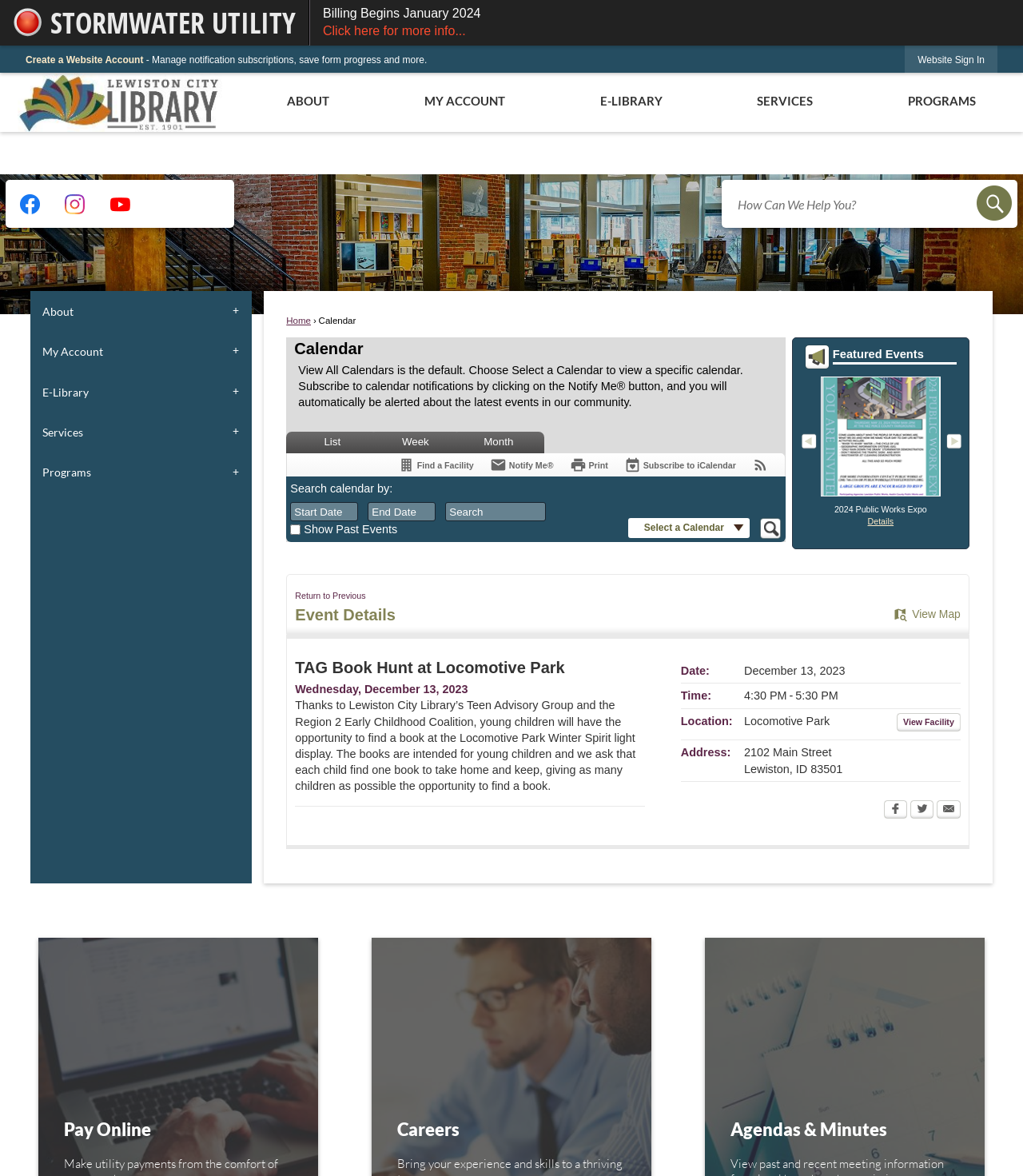Generate a thorough description of the webpage.

The webpage appears to be a calendar page for the Lewiston City Library, with a focus on events and programs. At the top of the page, there is a navigation menu with links to "About", "My Account", "E-Library", "Services", and "Programs". Below this, there is a search bar with a button to search the calendar.

The main content of the page is divided into two sections. On the left, there is a list of featured events, including a flyer for the 2024 Public Works Expo and a link to details about the event. On the right, there is a calendar view with links to view the calendar in list, week, or month format. There are also links to subscribe to iCalendar, print the calendar, and receive notifications.

Below the calendar view, there is a section to search the calendar by start date, with a combobox to select the date and a grid of dates to choose from. There are also links to find a facility and to view all calendars.

At the bottom of the page, there are social media links to Facebook, Instagram, and YouTube, as well as a link to the library's logo.